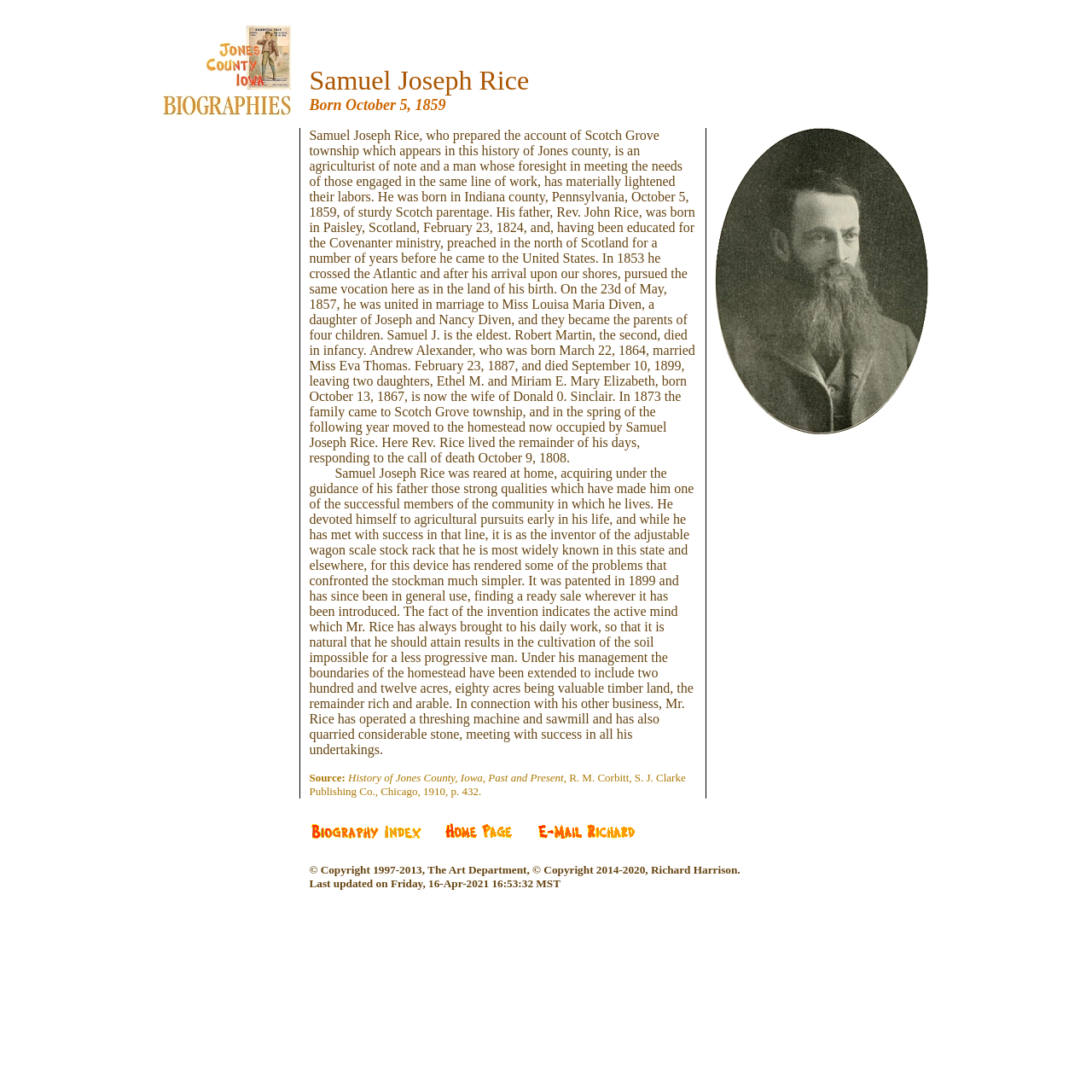Answer in one word or a short phrase: 
Where was Samuel Joseph Rice's father born?

Paisley, Scotland